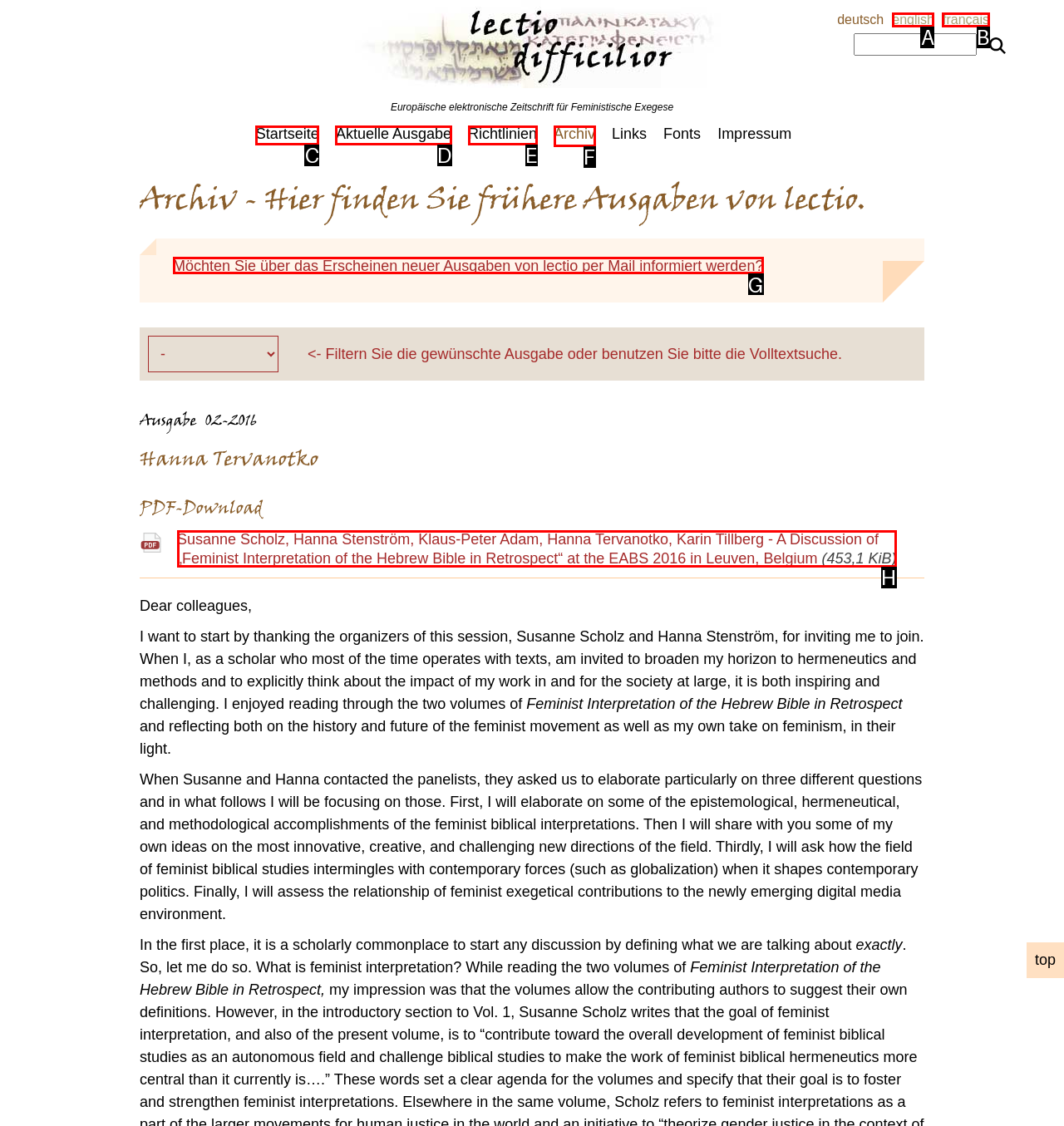Point out the option that best suits the description: Aktuelle Ausgabe
Indicate your answer with the letter of the selected choice.

D